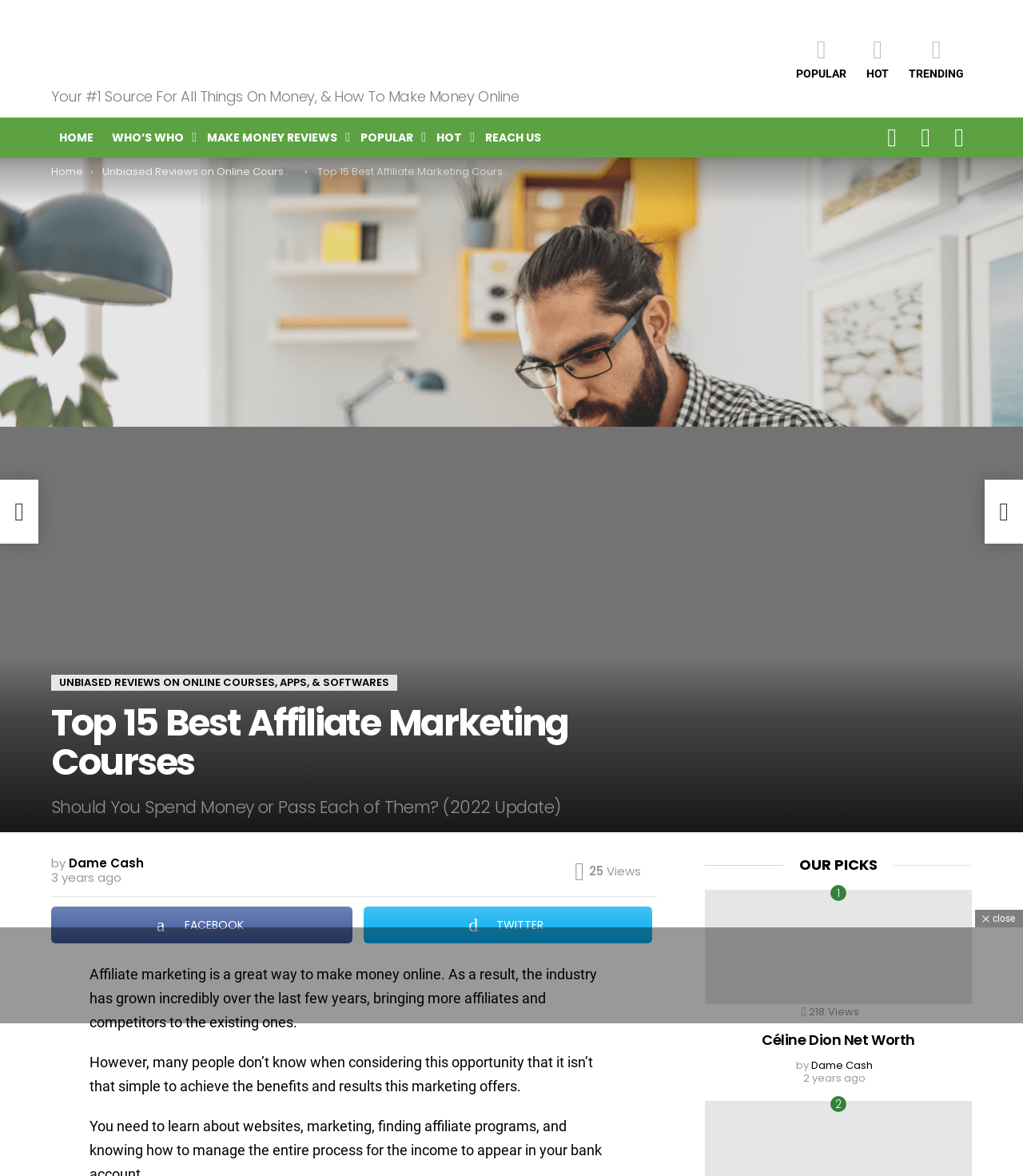Elaborate on the different components and information displayed on the webpage.

This webpage is about affiliate marketing and making money online. At the top, there is a logo and a title "Top 15 Best Affiliate Marketing Courses - Did You Say Money?" with a link to the homepage. Below the title, there is a tagline "Your #1 Source For All Things On Money, & How To Make Money Online". 

On the top right, there are several links, including "POPULAR", "HOT", and "TRENDING", which are likely categories for articles or courses. There are also links to "HOME", "WHO'S WHO", "MAKE MONEY REVIEWS", and "REACH US" on the top navigation bar.

In the middle of the page, there is a main article with a heading "Top 15 Best Affiliate Marketing Courses" and a subheading "Should You Spend Money or Pass Each of Them? (2022 Update)". The article is written by "Dame Cash" and was published on August 8, 2021. There are also social media links to Facebook and Twitter below the article.

The article itself discusses the growth of the affiliate marketing industry and how it's not as simple as it seems to achieve success. There are likely more sections or paragraphs to the article, but they are not visible in this screenshot.

Below the article, there is a section titled "OUR PICKS" with a link to an article about Céline Dion's net worth. This section appears to be a list of recommended articles or courses.

At the bottom of the page, there is a footer with a copyright notice and links to social media profiles. There is also a newsletter signup form that invites users to receive daily money stories and tips.

On the right side of the page, there are two icons that allow users to scroll up and down the page. There is also a close button at the top right corner of the page.